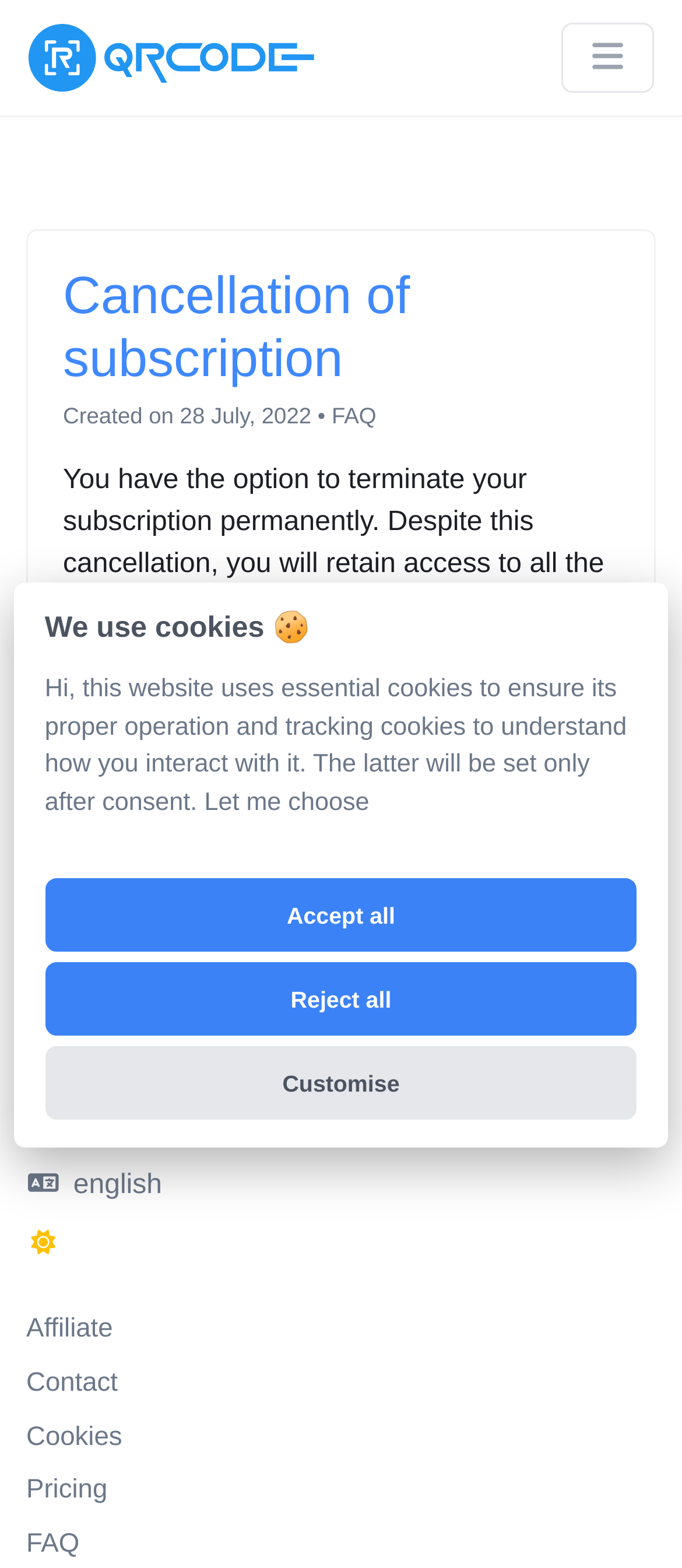Could you find the bounding box coordinates of the clickable area to complete this instruction: "Click the '返信' button"?

None